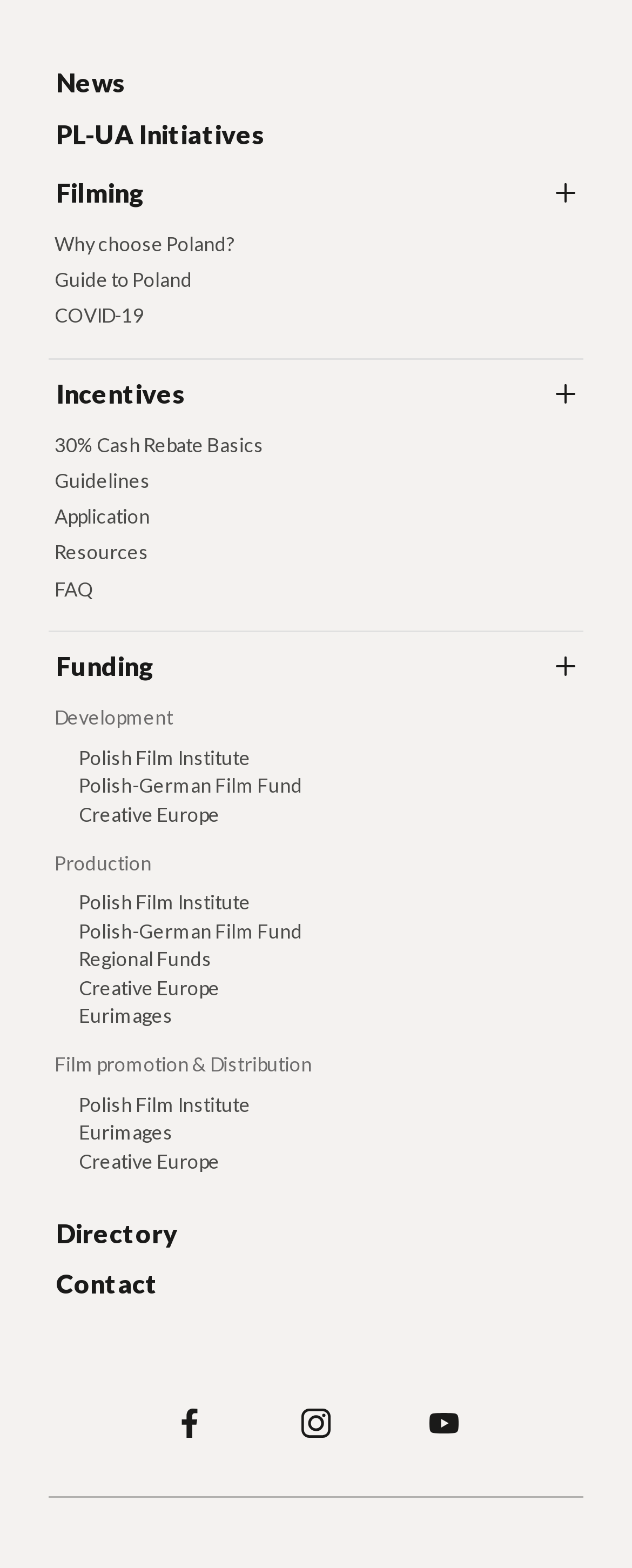Can you find the bounding box coordinates for the element that needs to be clicked to execute this instruction: "Check Cookies settings"? The coordinates should be given as four float numbers between 0 and 1, i.e., [left, top, right, bottom].

[0.09, 0.462, 0.272, 0.501]